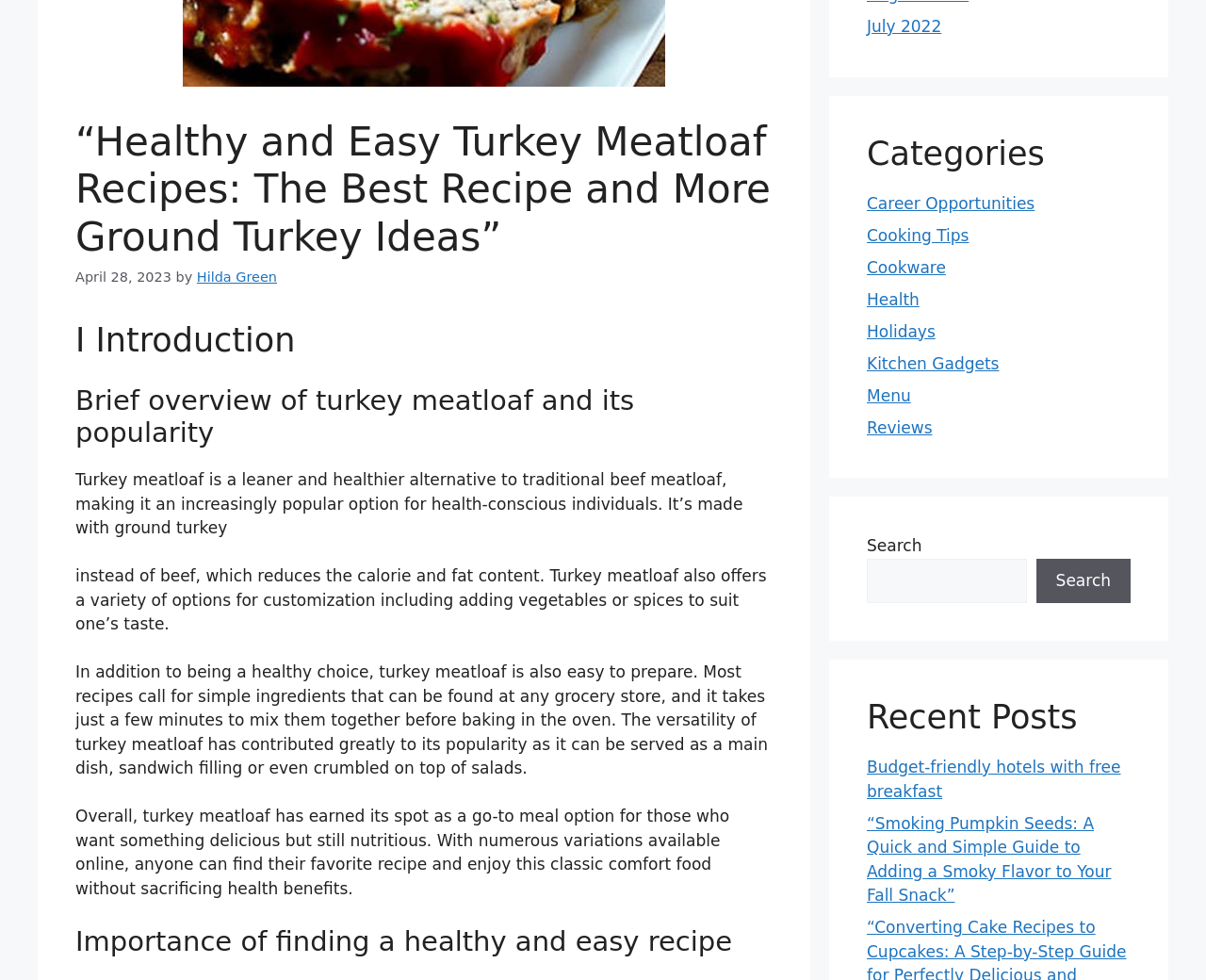Locate the bounding box coordinates for the element described below: "Budget-friendly hotels with free breakfast". The coordinates must be four float values between 0 and 1, formatted as [left, top, right, bottom].

[0.719, 0.773, 0.929, 0.817]